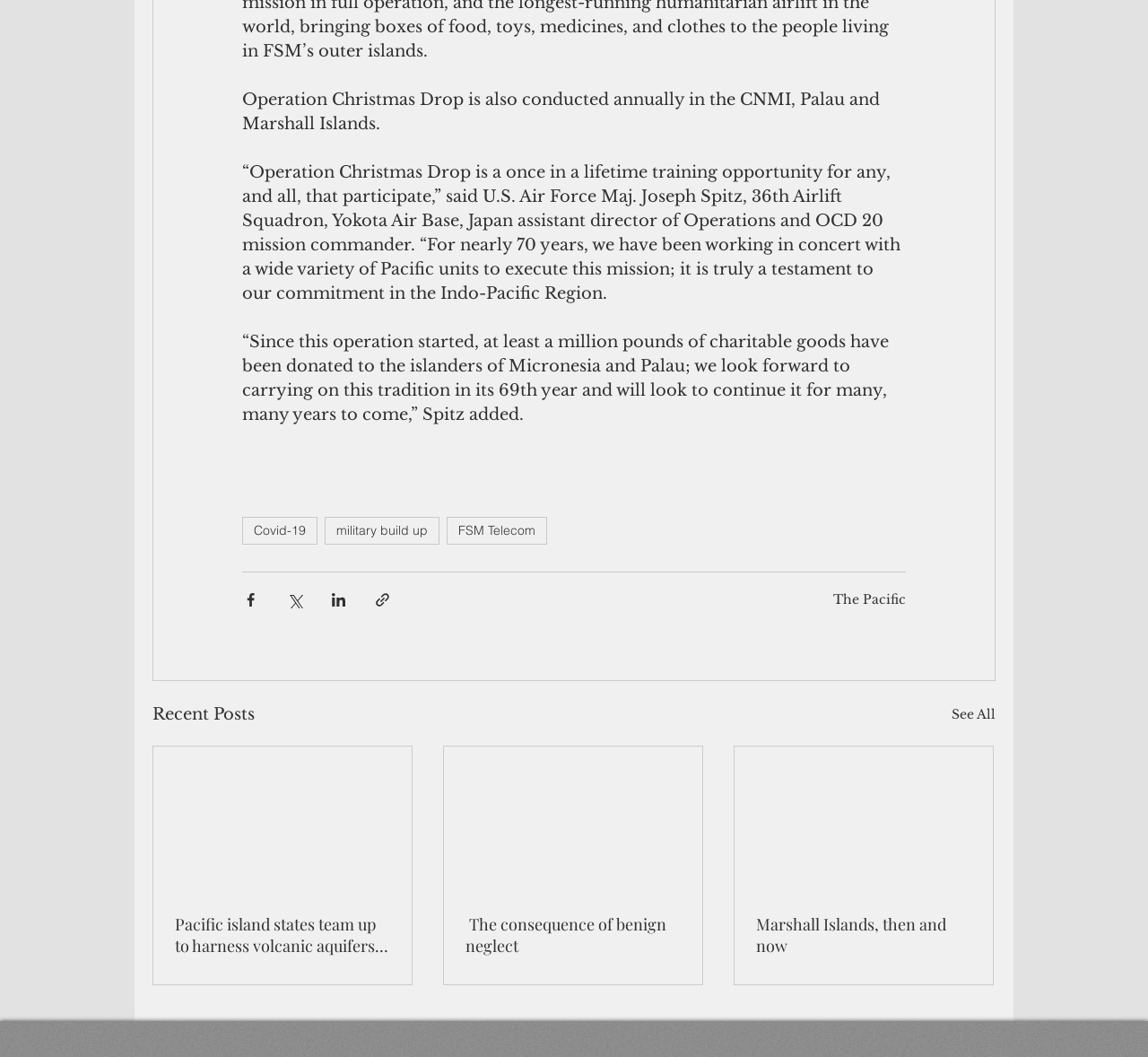What can be shared via the buttons on the webpage?
Kindly offer a detailed explanation using the data available in the image.

The webpage contains buttons labeled 'Share via Facebook', 'Share via Twitter', 'Share via LinkedIn', and 'Share via link', indicating that the article or content on the webpage can be shared through these social media platforms or via a link.